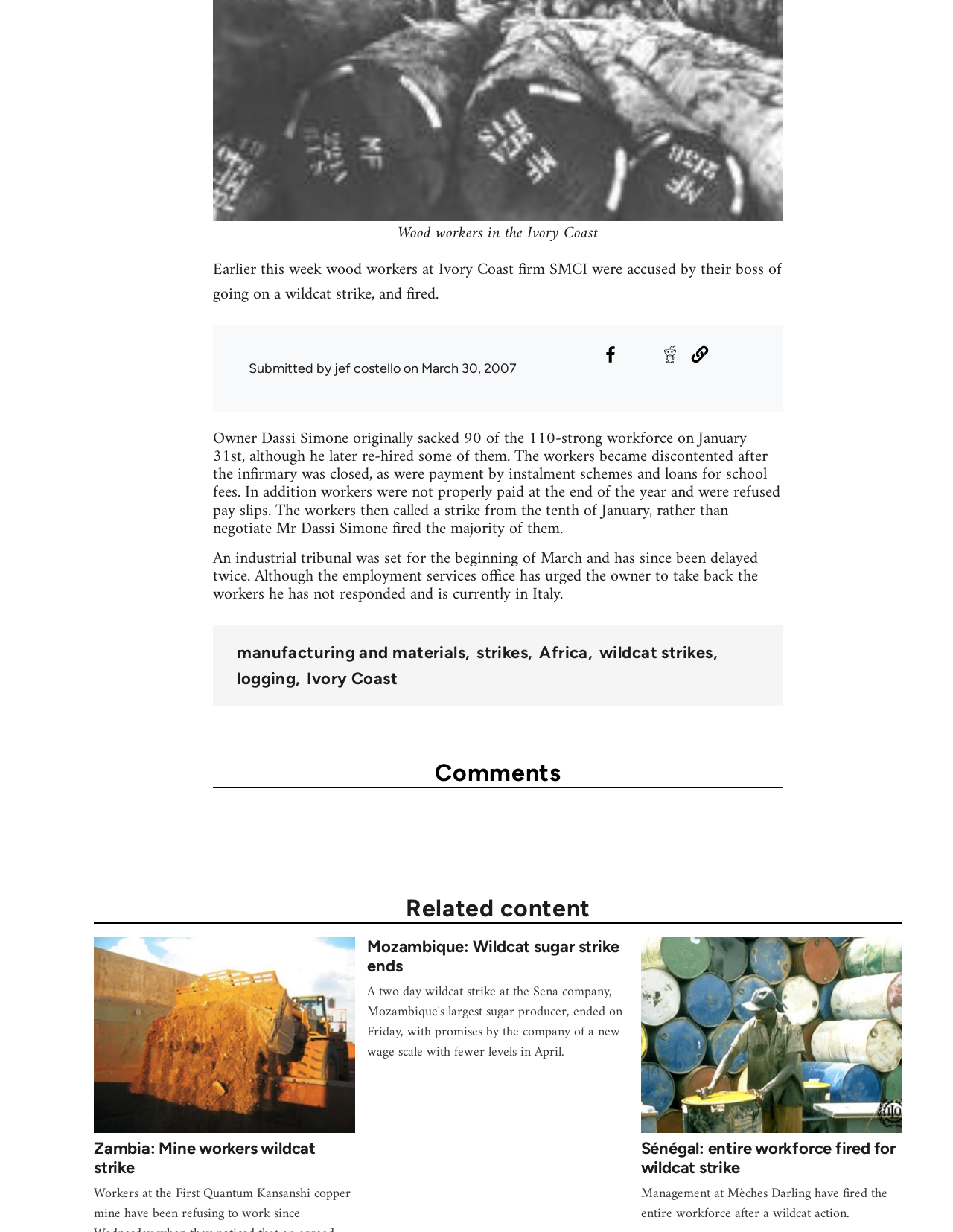Locate and provide the bounding box coordinates for the HTML element that matches this description: "wildcat strikes".

[0.629, 0.522, 0.748, 0.537]